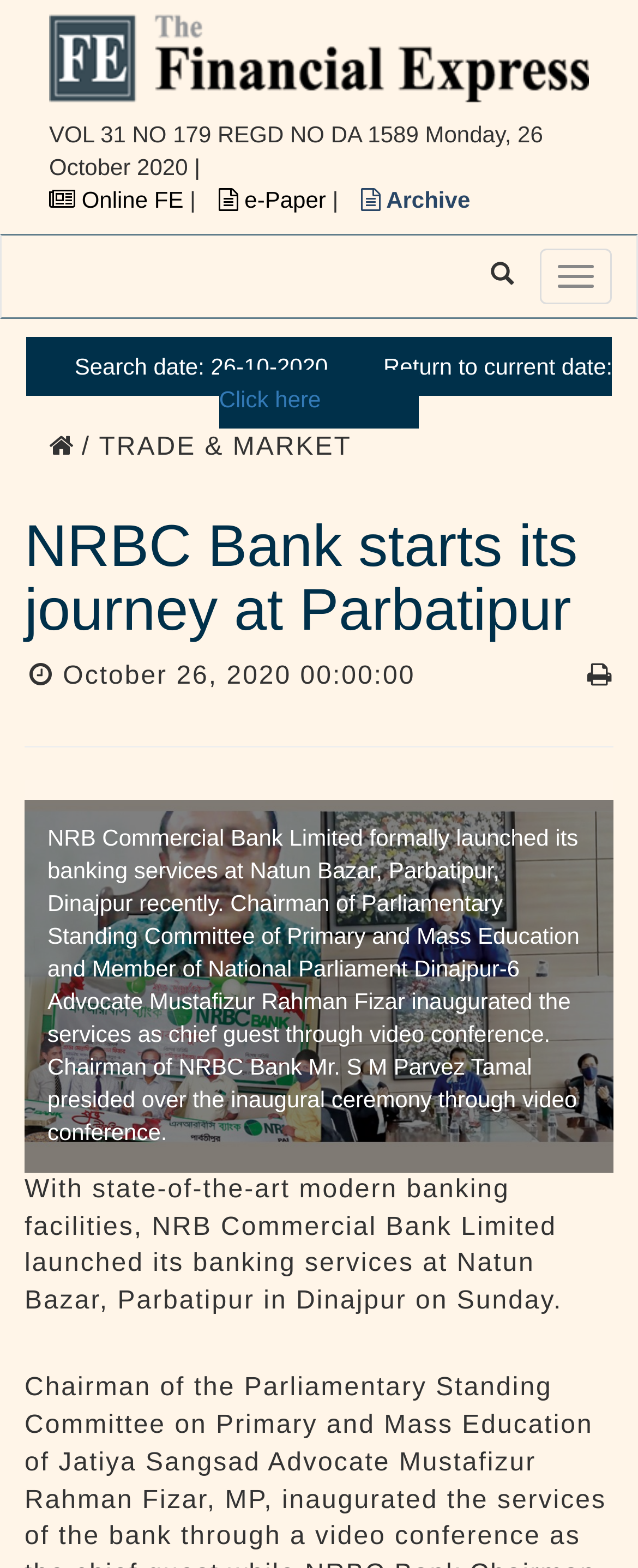Generate a detailed explanation of the webpage's features and information.

The webpage is a news article page from the Financial Express (FE Today) website. At the top left, there is a logo of FE Today, accompanied by a text "VOL 31 NO 179 REGD NO DA 1589" and the current date "Monday, 26 October 2020". Below these elements, there are three links: "Online FE", "e-Paper", and "Archive". 

To the right of these links, there is a button "Toggle navigation" which controls the navigation bar. Below this button, there is a search date indicator "Search date: 26-10-2020" and a link "Return to current date:" with a "Click here" option. 

On the top right, there is a search icon and a link to the "TRADE & MARKET" section. The main news article starts below these elements, with a heading "NRBC Bank starts its journey at Parbatipur". The article is accompanied by an image that spans the entire width of the page. 

Below the image, there is a timestamp "October 26, 2020 00:00:00" and a horizontal separator line. The main content of the news article is divided into two paragraphs. The first paragraph describes the inauguration of NRB Commercial Bank Limited's banking services at Natun Bazar, Parbatipur, Dinajpur. The second paragraph summarizes the event, stating that the bank launched its services with state-of-the-art modern banking facilities on Sunday.